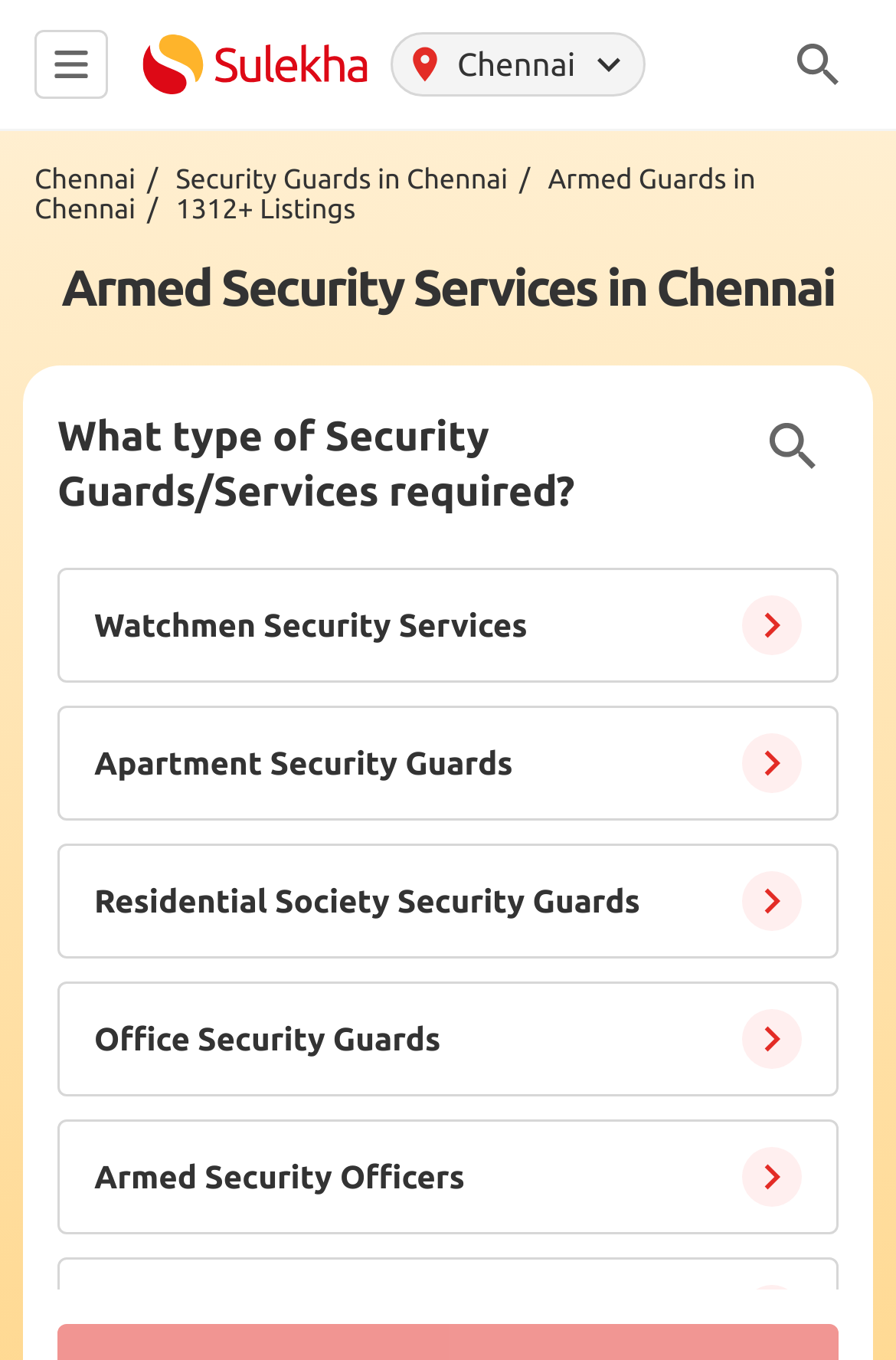Determine the bounding box coordinates of the clickable region to follow the instruction: "Choose Watchmen Security Services".

[0.064, 0.418, 0.097, 0.44]